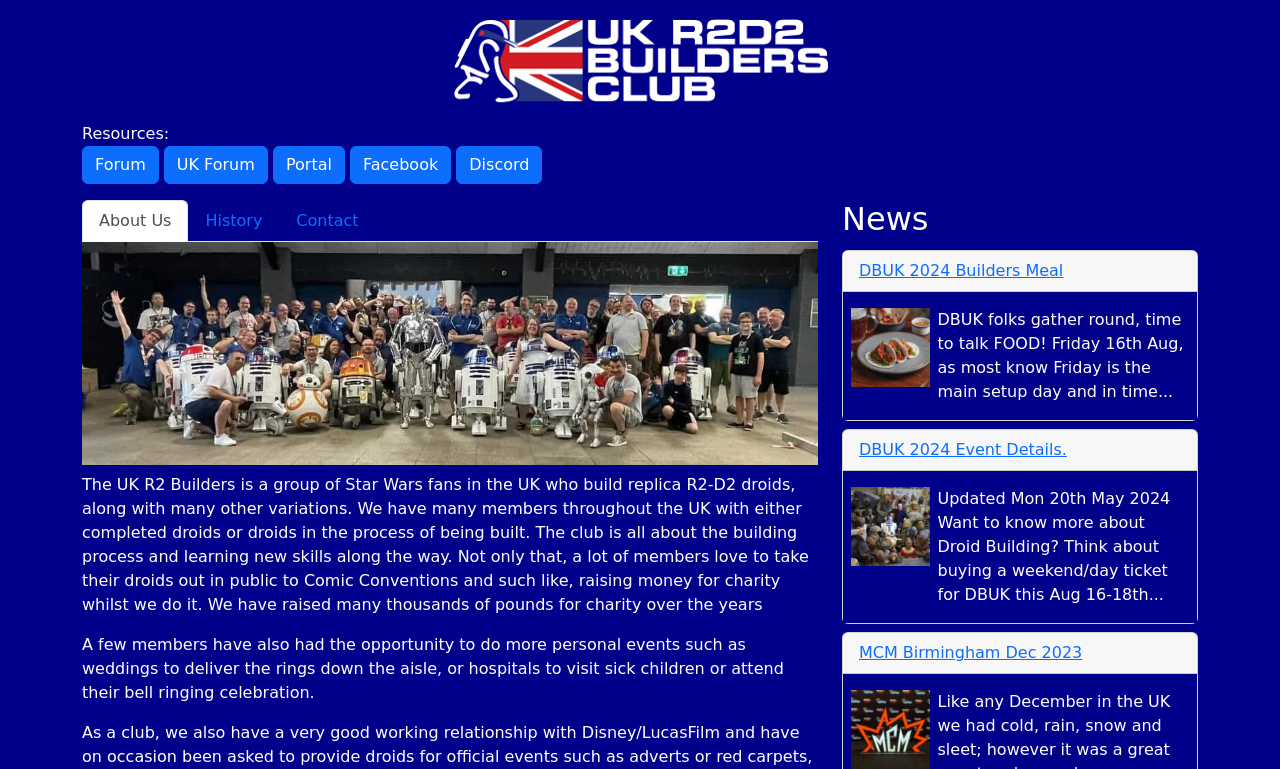Locate the bounding box coordinates of the element you need to click to accomplish the task described by this instruction: "Check the details of MCM Birmingham Dec 2023".

[0.671, 0.837, 0.846, 0.861]